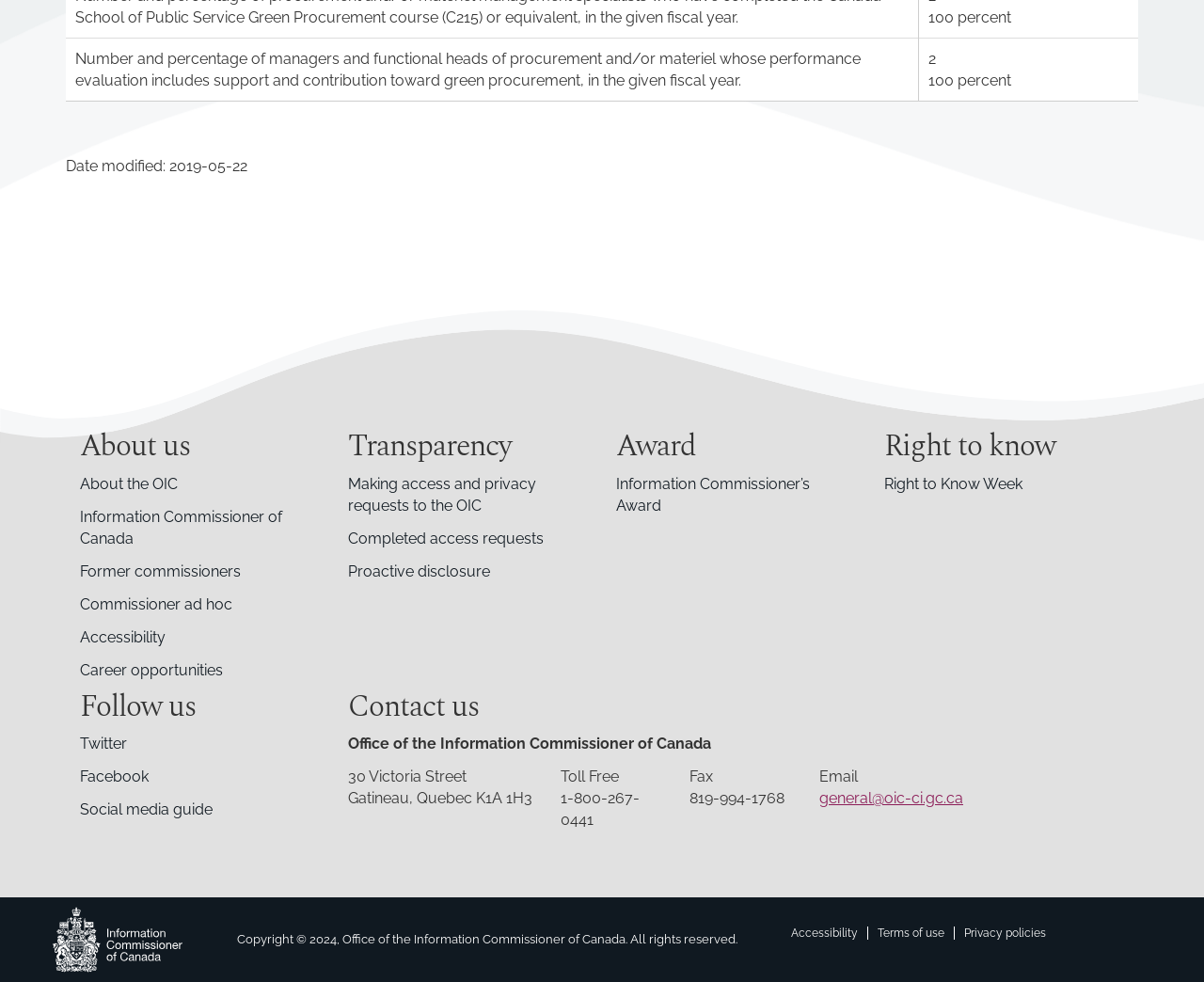Predict the bounding box coordinates of the UI element that matches this description: "Twitter Facebook Social media guide". The coordinates should be in the format [left, top, right, bottom] with each value between 0 and 1.

[0.066, 0.747, 0.266, 0.847]